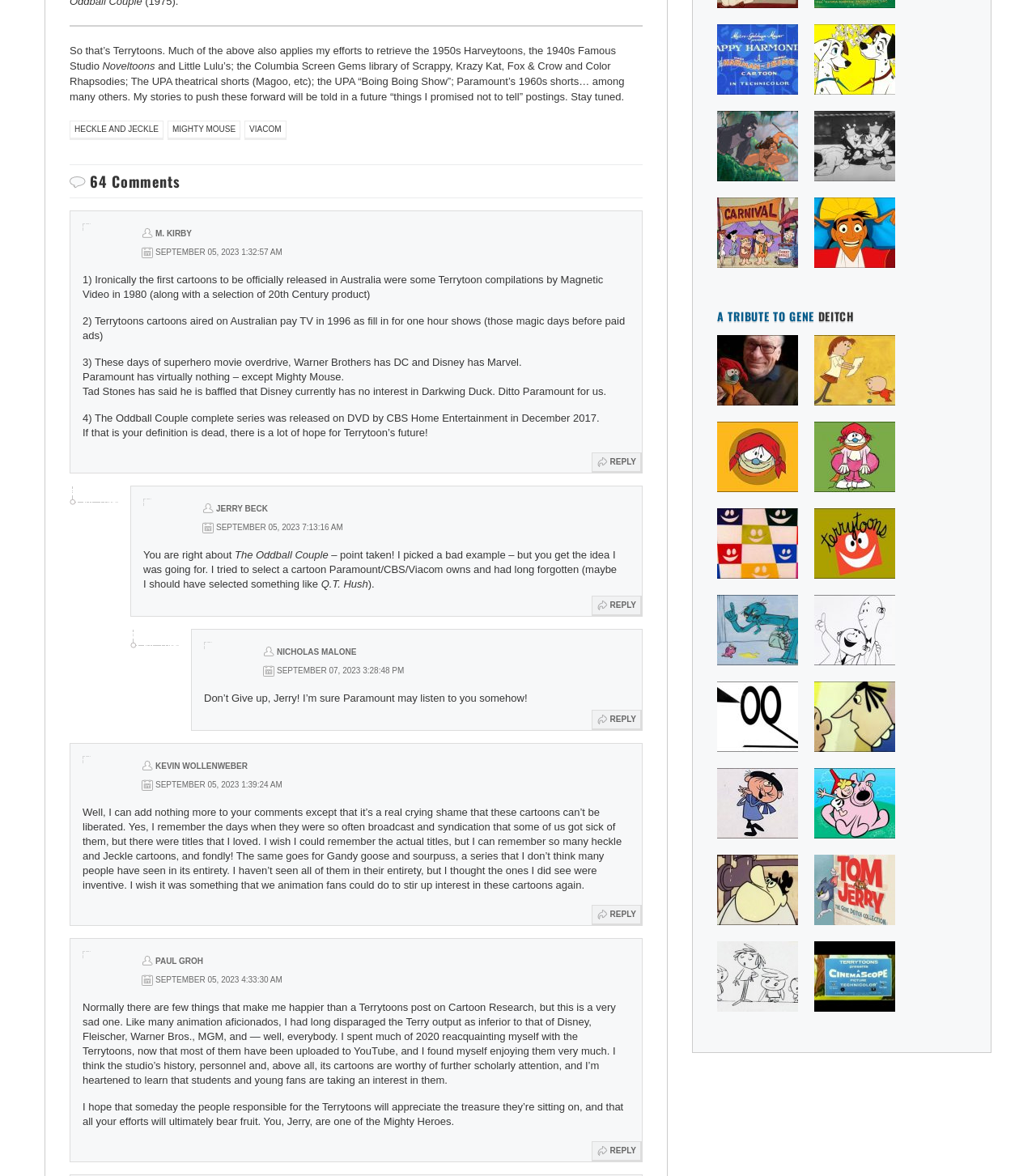What is the name of the animation studio mentioned in the text?
Observe the image and answer the question with a one-word or short phrase response.

UPA